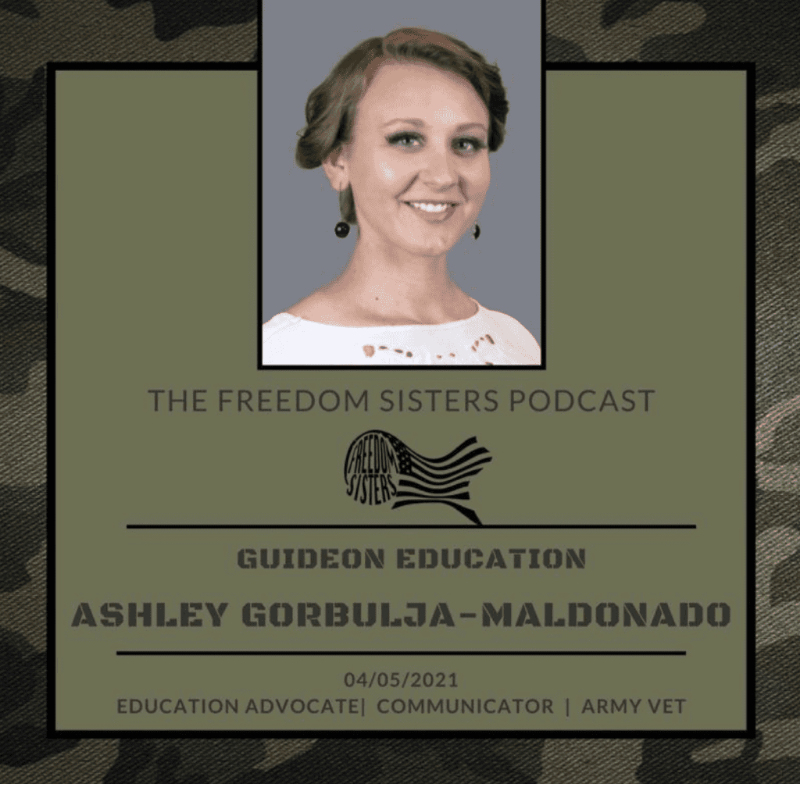Respond with a single word or phrase to the following question: What is the date of Ashley's podcast appearance?

04/05/2021